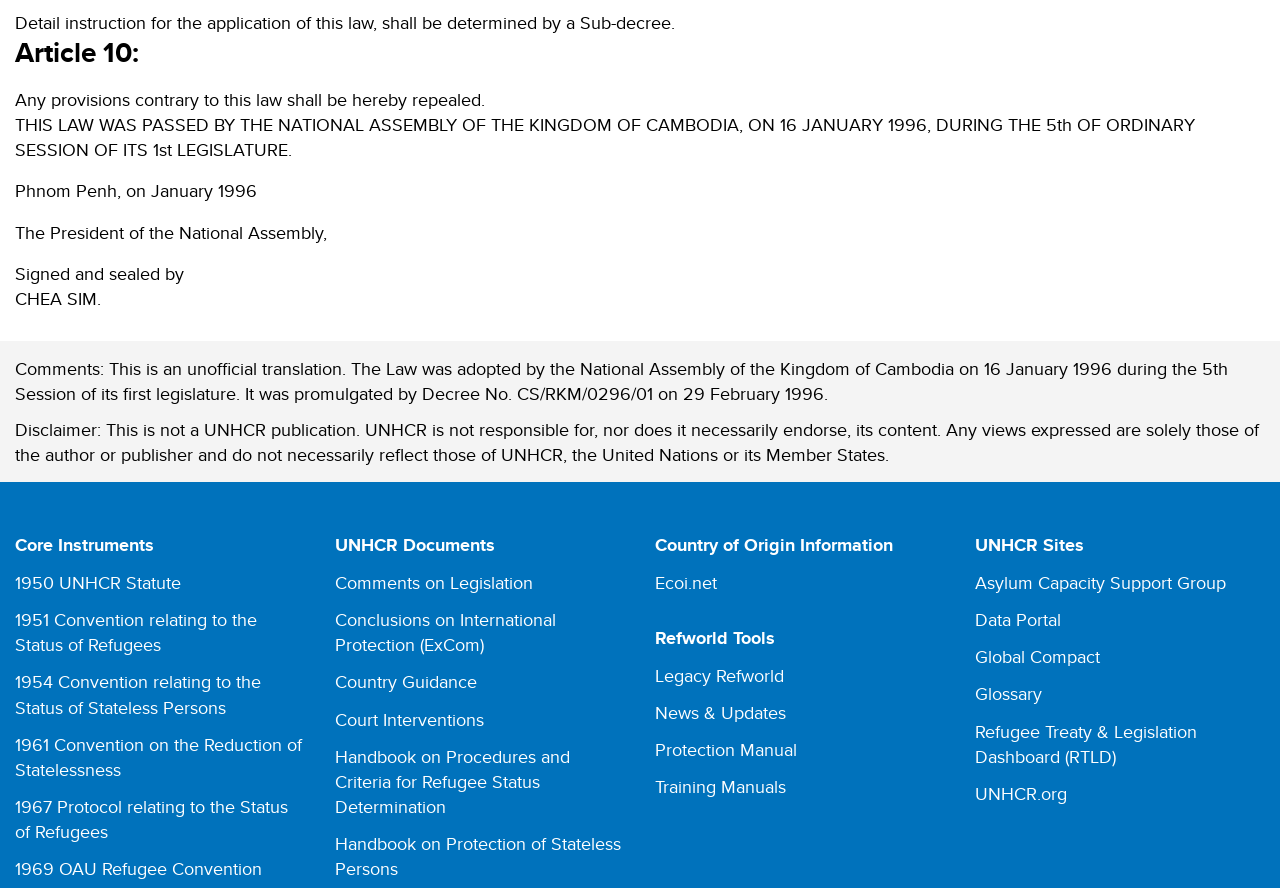Can you find the bounding box coordinates for the element to click on to achieve the instruction: "Go to 'UNHCR Documents'"?

[0.262, 0.599, 0.387, 0.628]